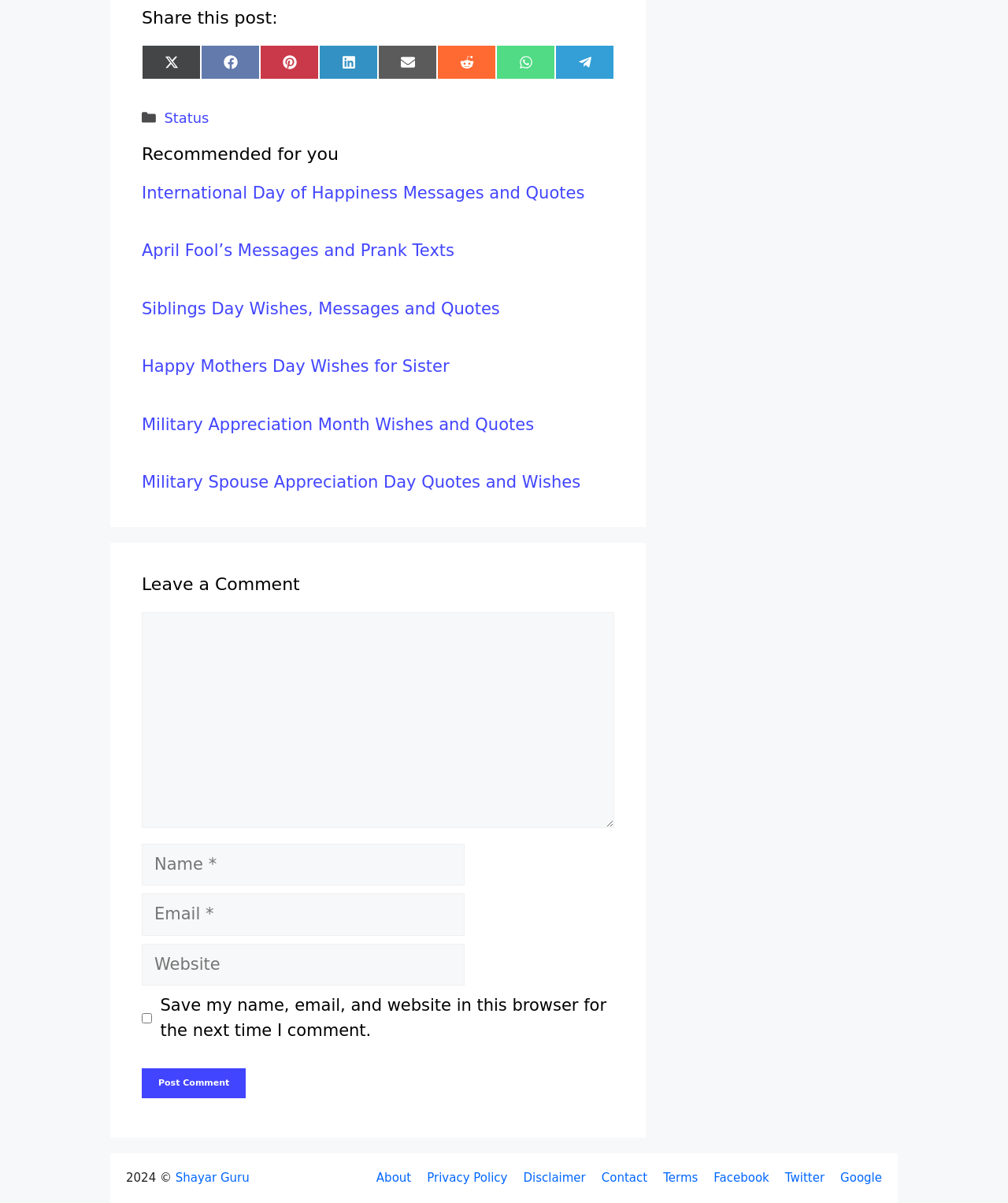Provide a short answer using a single word or phrase for the following question: 
What is the name of the website?

Shayar Guru